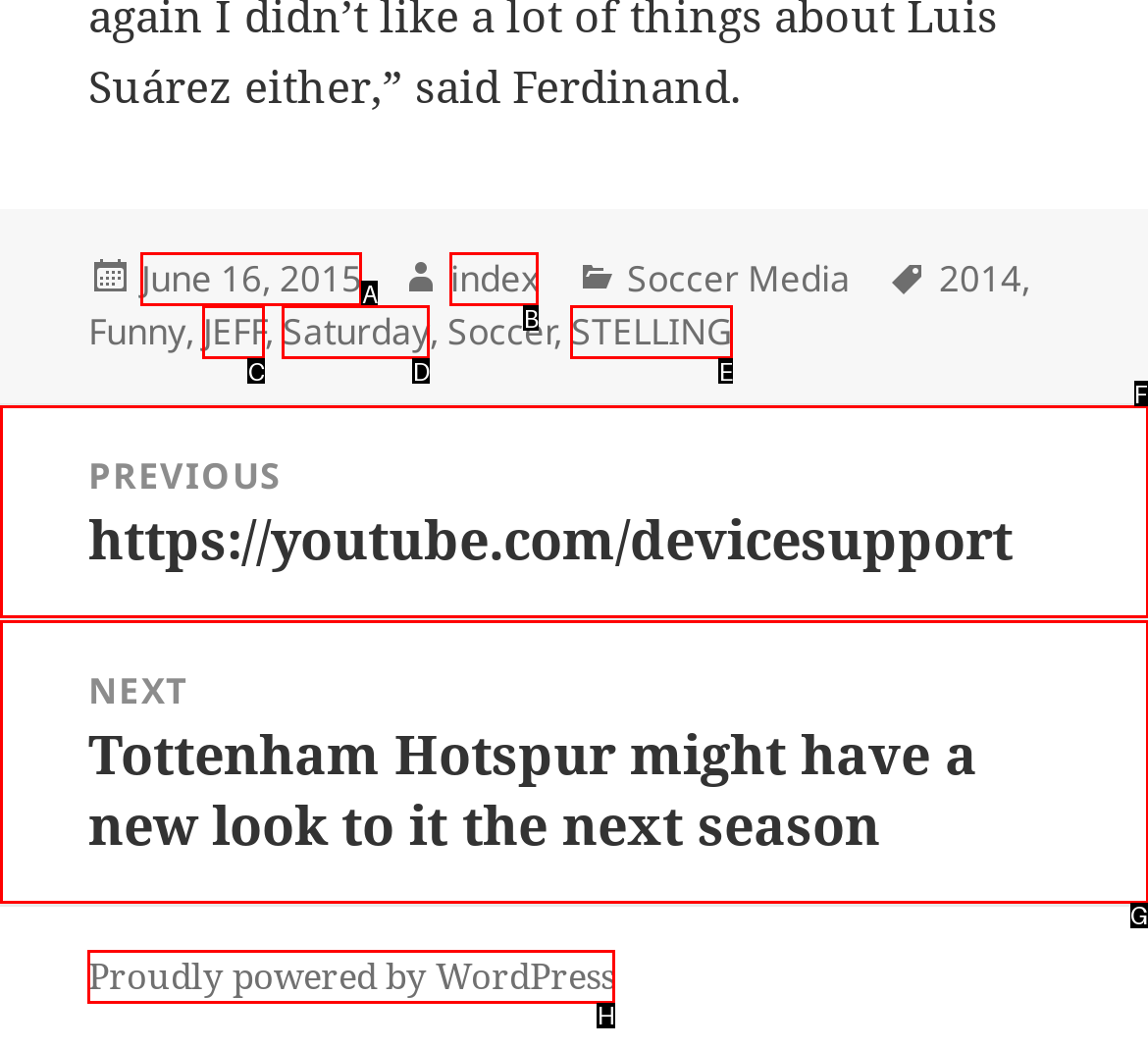Choose the HTML element that aligns with the description: Proudly powered by WordPress. Indicate your choice by stating the letter.

H